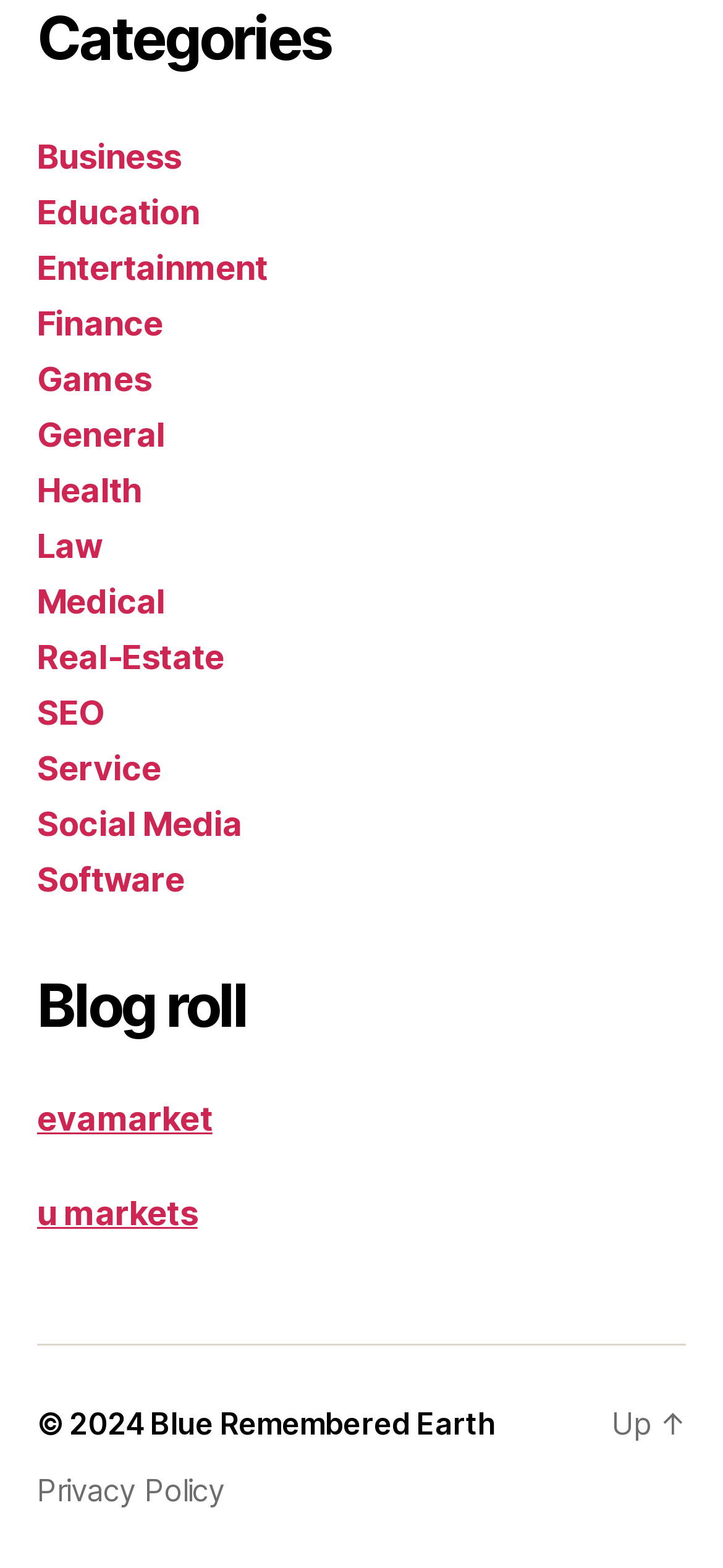Please pinpoint the bounding box coordinates for the region I should click to adhere to this instruction: "Go to Privacy Policy page".

[0.051, 0.939, 0.311, 0.963]